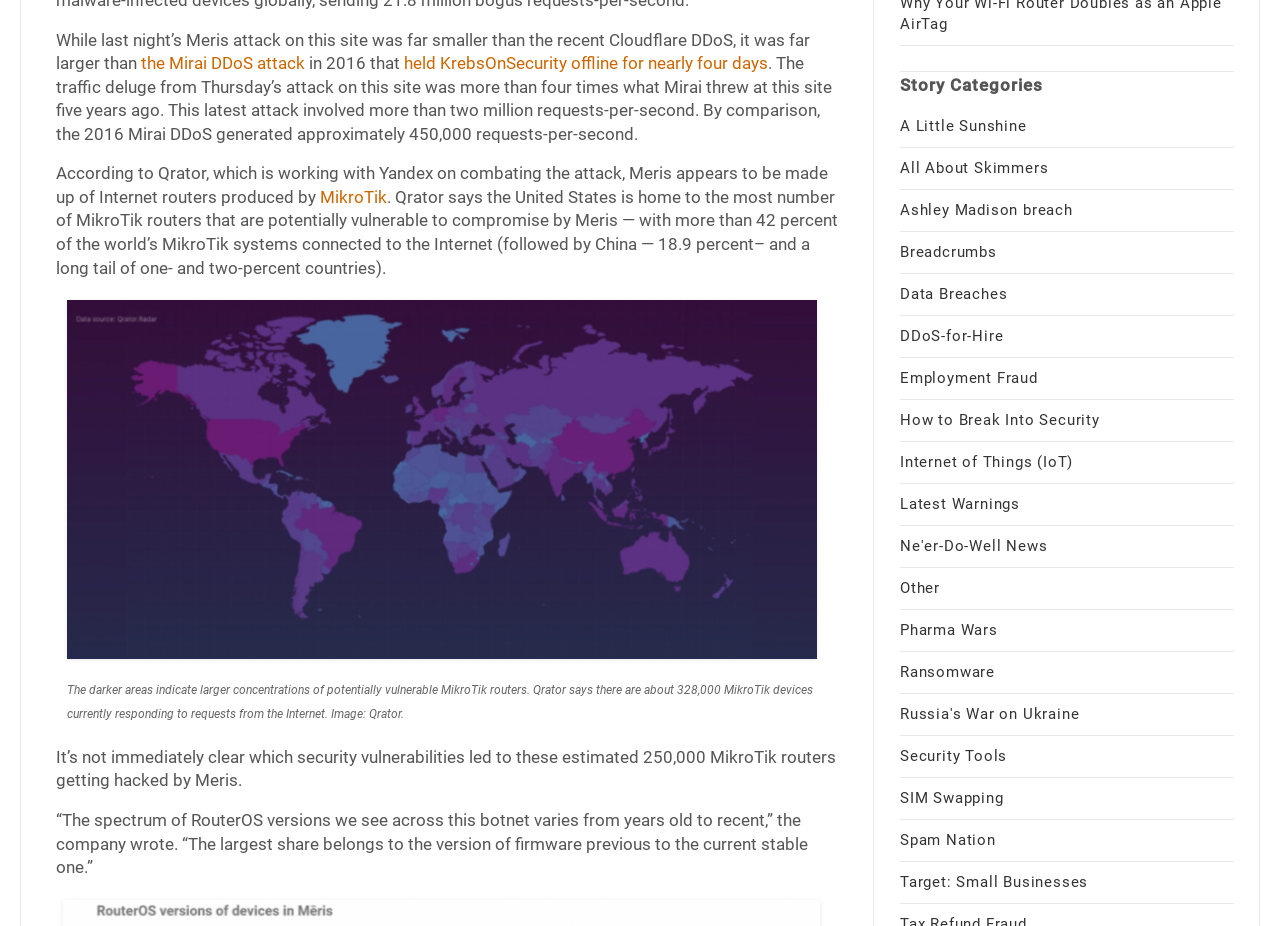Find the bounding box coordinates of the area to click in order to follow the instruction: "Click the link 'Data Breaches'".

[0.703, 0.308, 0.787, 0.328]